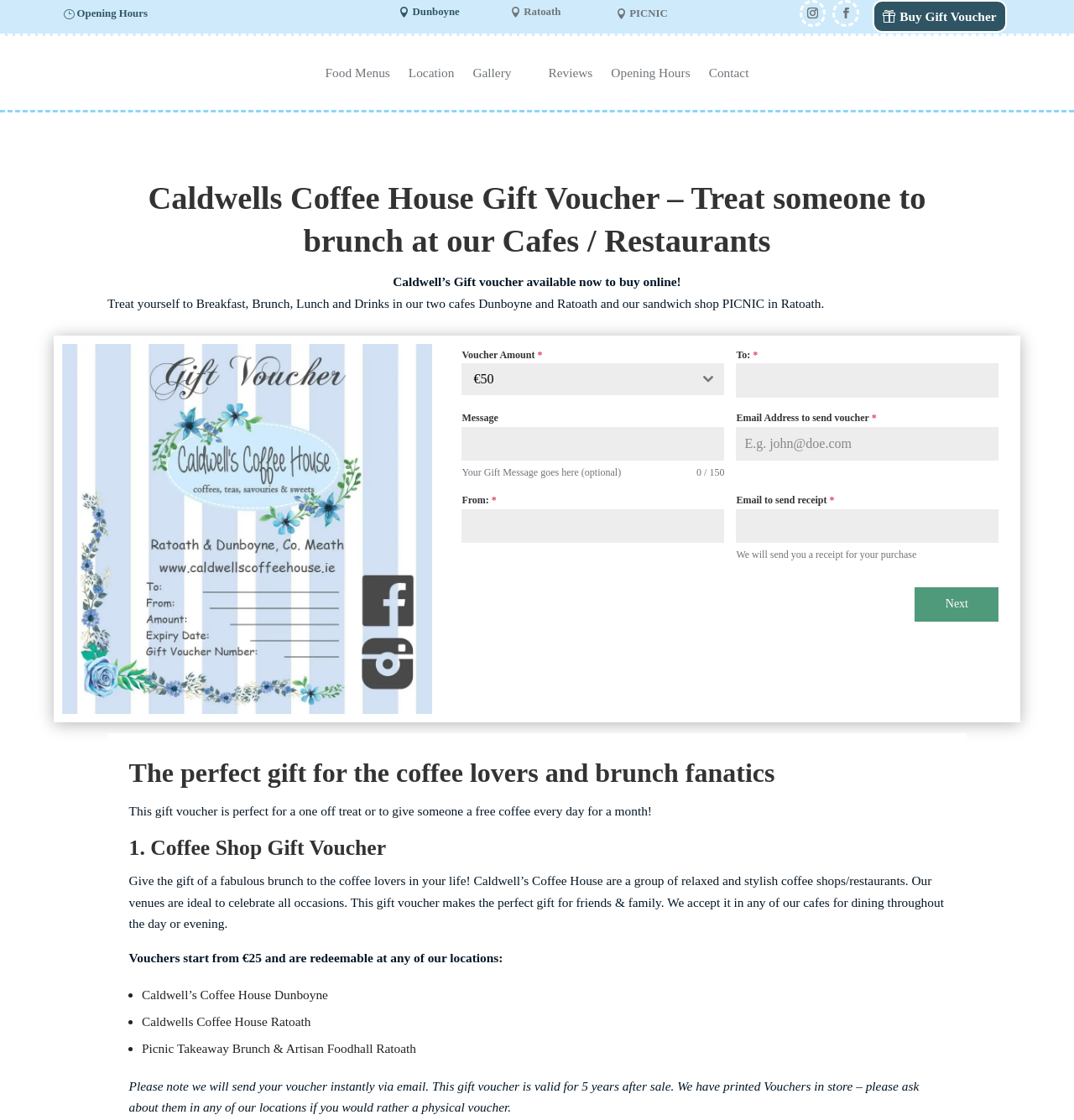Locate the bounding box coordinates of the element I should click to achieve the following instruction: "Enter the recipient's email address".

[0.685, 0.381, 0.93, 0.411]